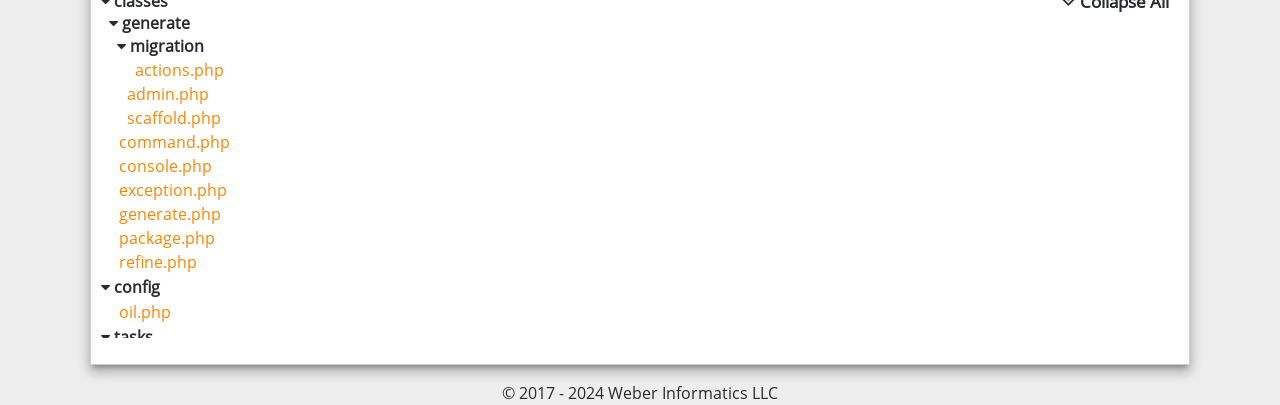Pinpoint the bounding box coordinates of the clickable area needed to execute the instruction: "generate". The coordinates should be specified as four float numbers between 0 and 1, i.e., [left, top, right, bottom].

[0.079, 0.038, 0.921, 0.081]